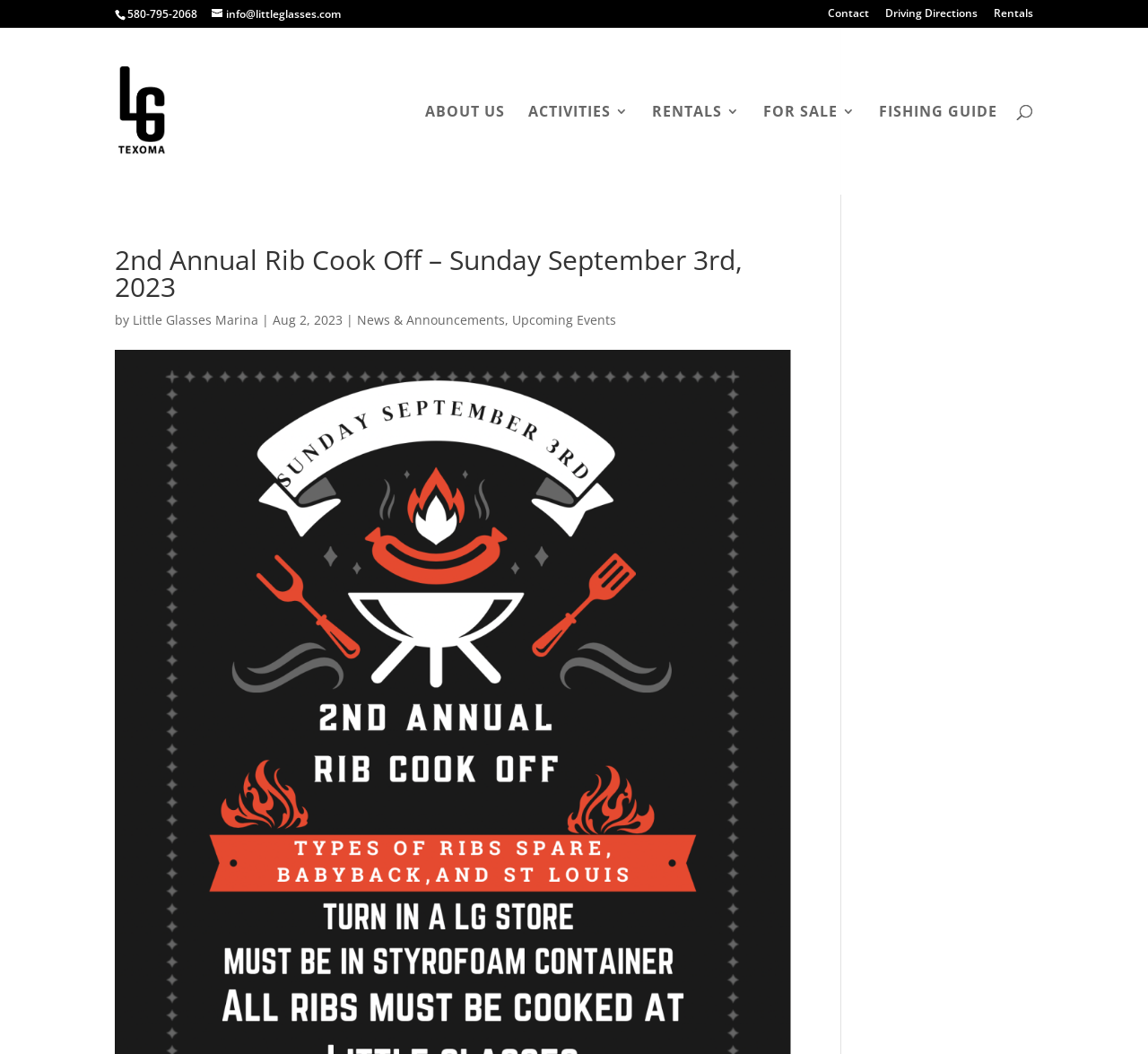Find and provide the bounding box coordinates for the UI element described with: "Insurance Disputes".

None